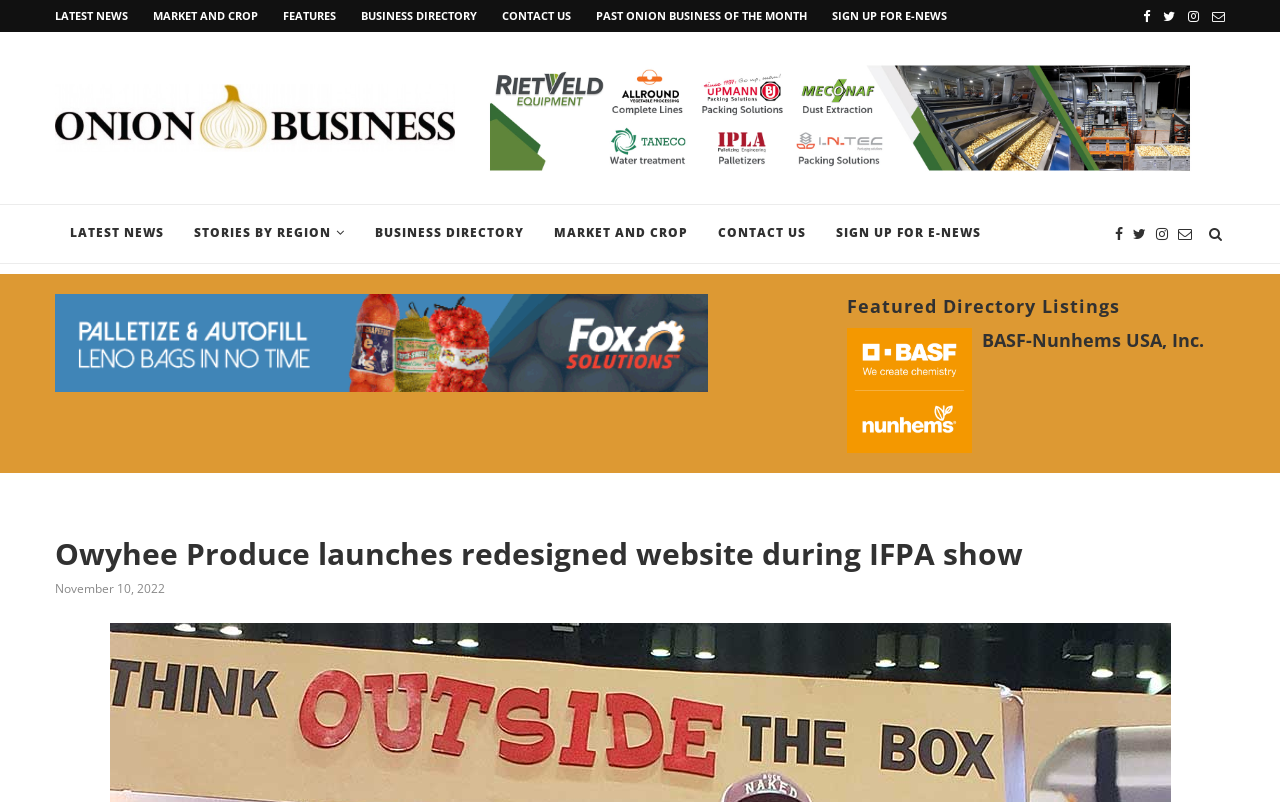How many directory listings are featured?
Based on the image, answer the question in a detailed manner.

The number of directory listings featured can be determined by looking at the figure element with the heading 'Featured Directory Listings' and its corresponding link element with the text 'BASF-Nunhems USA, Inc.'. There is only one directory listing featured.